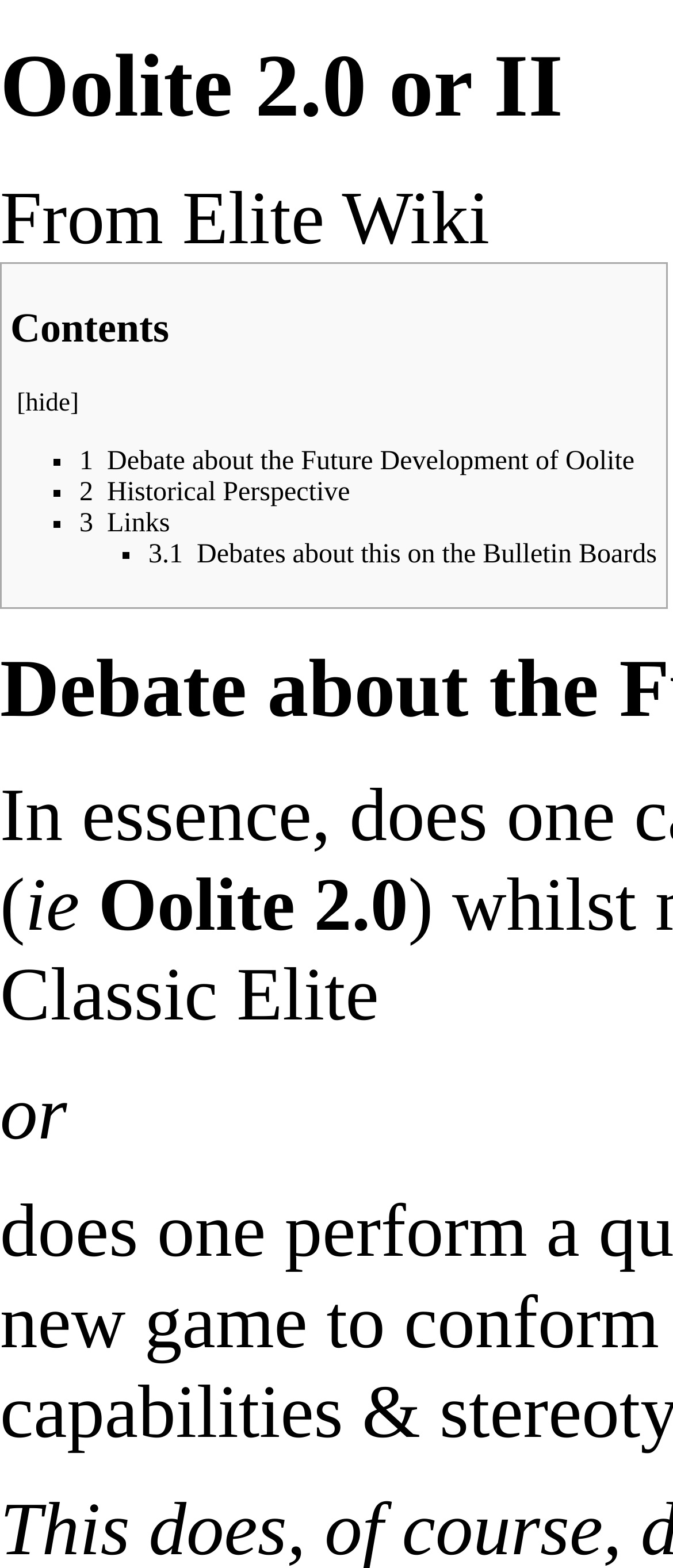Produce an extensive caption that describes everything on the webpage.

The webpage is about Oolite 2.0 or II, a topic related to the Elite Wiki. At the top, there is a title "From Elite Wiki". Below the title, there is a table with a heading "Contents" on the top-left corner. The heading is followed by a button "hide" and some static text. 

Under the "Contents" heading, there is a list of links, each preceded by a list marker "■". The links are "1 Debate about the Future Development of Oolite", "2 Historical Perspective", "3 Links", and "3.1 Debates about this on the Bulletin Boards". These links are positioned from top to bottom on the left side of the page.

On the right side of the page, there are three lines of static text: "ie", "Oolite 2.0", and "or". Below these lines, there is a link "Classic Elite". The link is positioned near the bottom of the page.